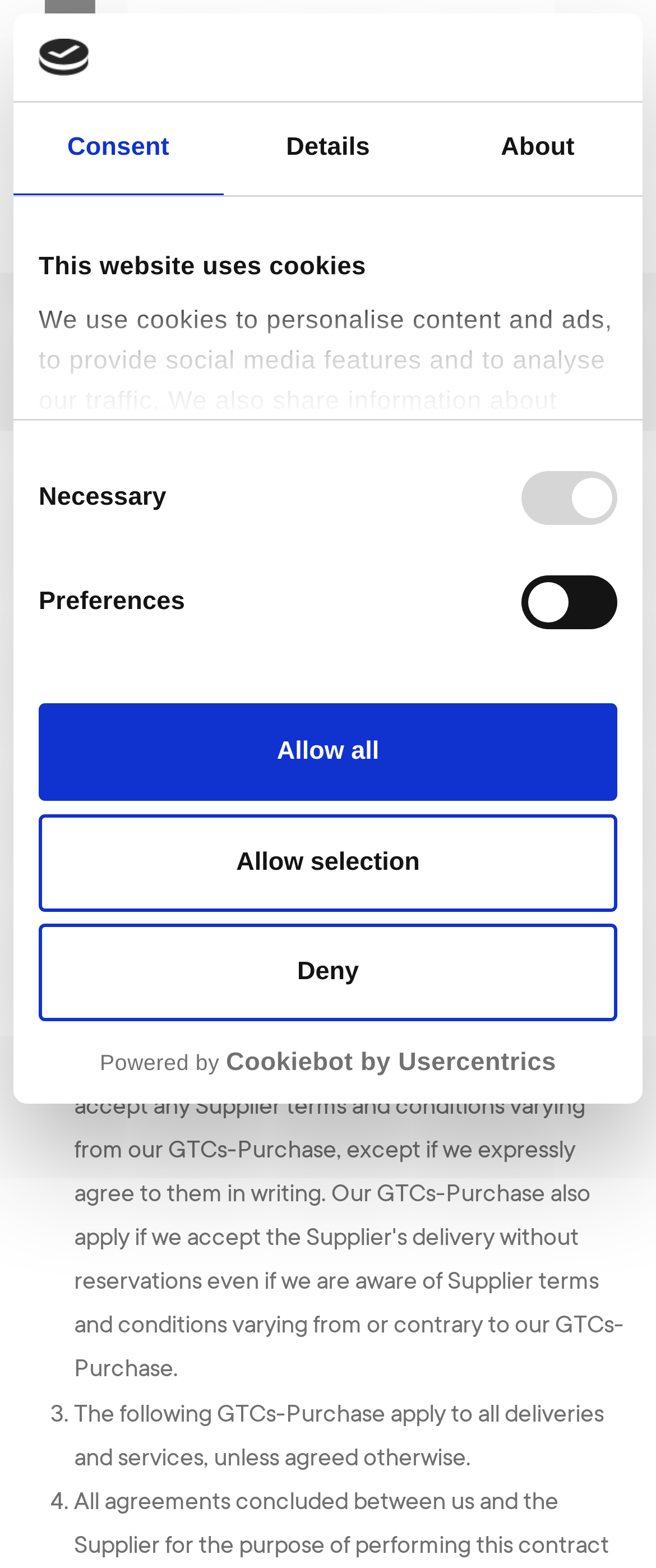Generate a thorough description of the webpage.

This webpage appears to be a terms and conditions page for a company called Pfalzgraf, which produces baked goods. At the top of the page, there is a dialog box informing users that the website uses cookies, with a logo and a tab list below it. The tab list has three tabs: "Consent", "Details", and "About", with "Consent" being the selected tab.

Below the tab list, there is a section explaining the use of cookies on the website, including a heading and a paragraph of text. This section also contains a group of checkboxes labeled "Necessary", "Preferences", "Statistics", and "Marketing", with "Necessary" being checked by default.

There are three buttons below the checkbox group: "Deny", "Allow selection", and "Allow all". A link to the company's logo, which opens in a new window, is located below the buttons, along with a line of text that reads "Powered by Cookiebot by Usercentrics".

On the right side of the page, there is a figure containing a link and an image. Below this figure, there is a link and a button. On the top right corner of the page, there are three links: "DE", "EN", and another link with an image.

The main content of the page is a navigation section labeled "Breadcrumb", which contains a link to the "Home" page and a heading that reads "Terms and Conditions of Purchase". Below this section, there is a header with a heading that reads "General Terms and Conditions of Purchase". The rest of the page contains a series of sections with headings, paragraphs of text, and list markers, outlining the terms and conditions of purchase for the company.